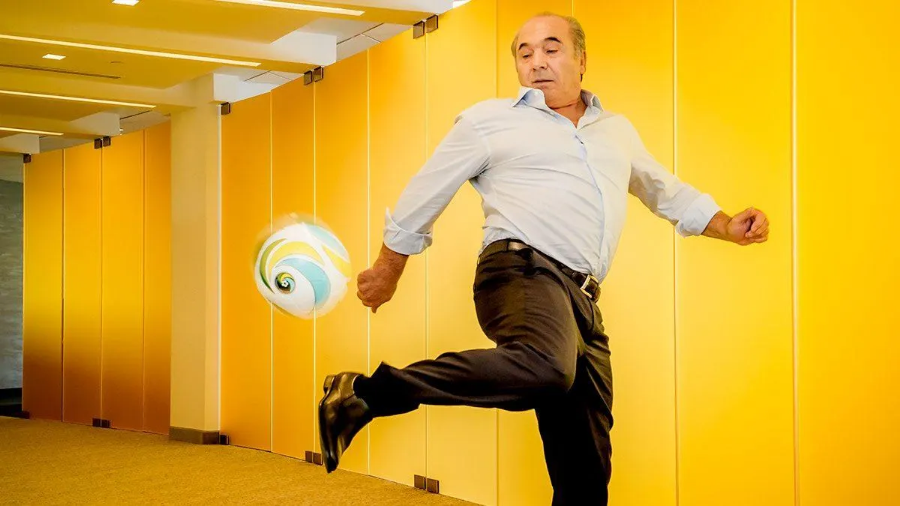Answer the question briefly using a single word or phrase: 
What is the dominant color of the backdrop?

bright yellow